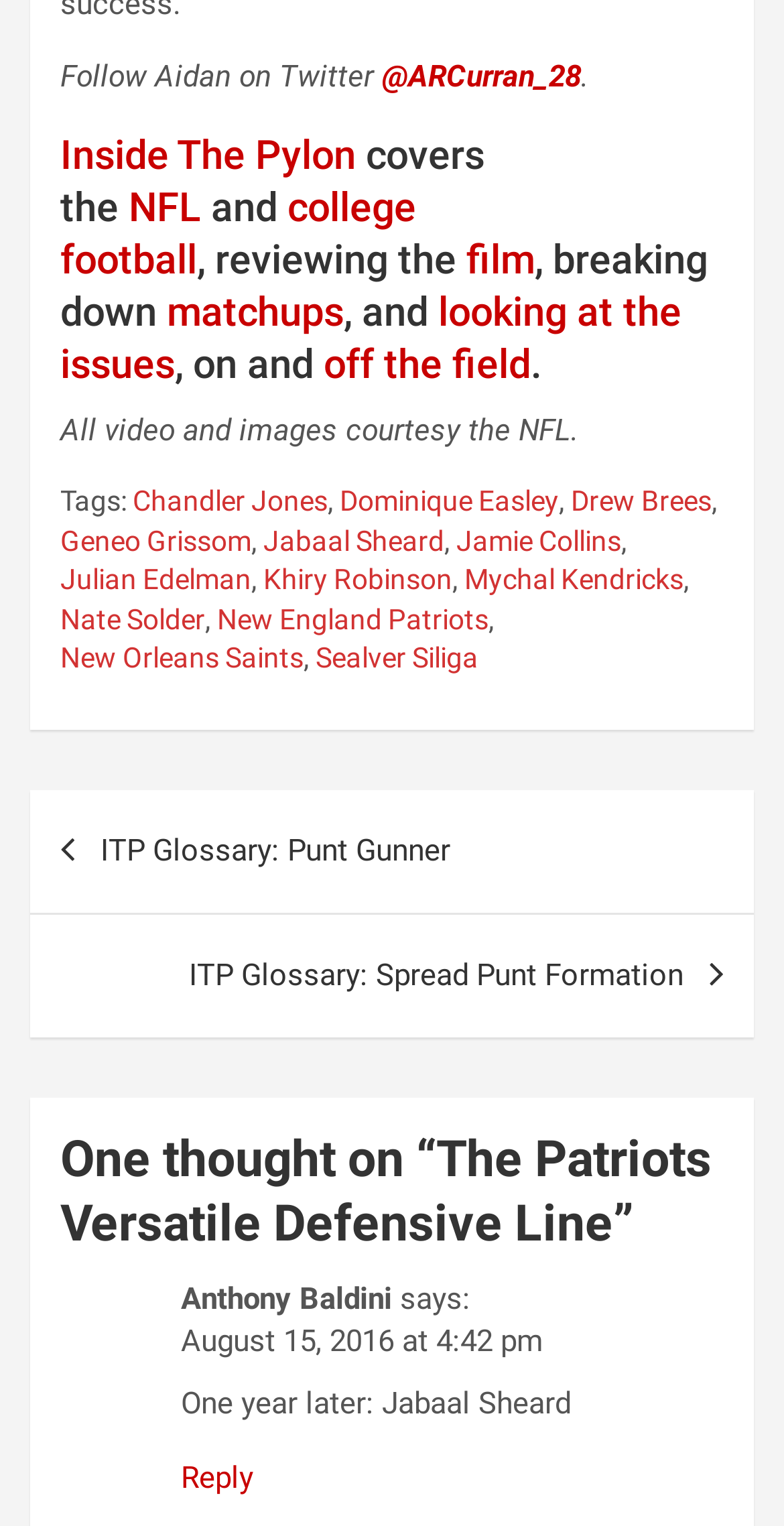Bounding box coordinates are to be given in the format (top-left x, top-left y, bottom-right x, bottom-right y). All values must be floating point numbers between 0 and 1. Provide the bounding box coordinate for the UI element described as: looking at the issues

[0.077, 0.188, 0.869, 0.254]